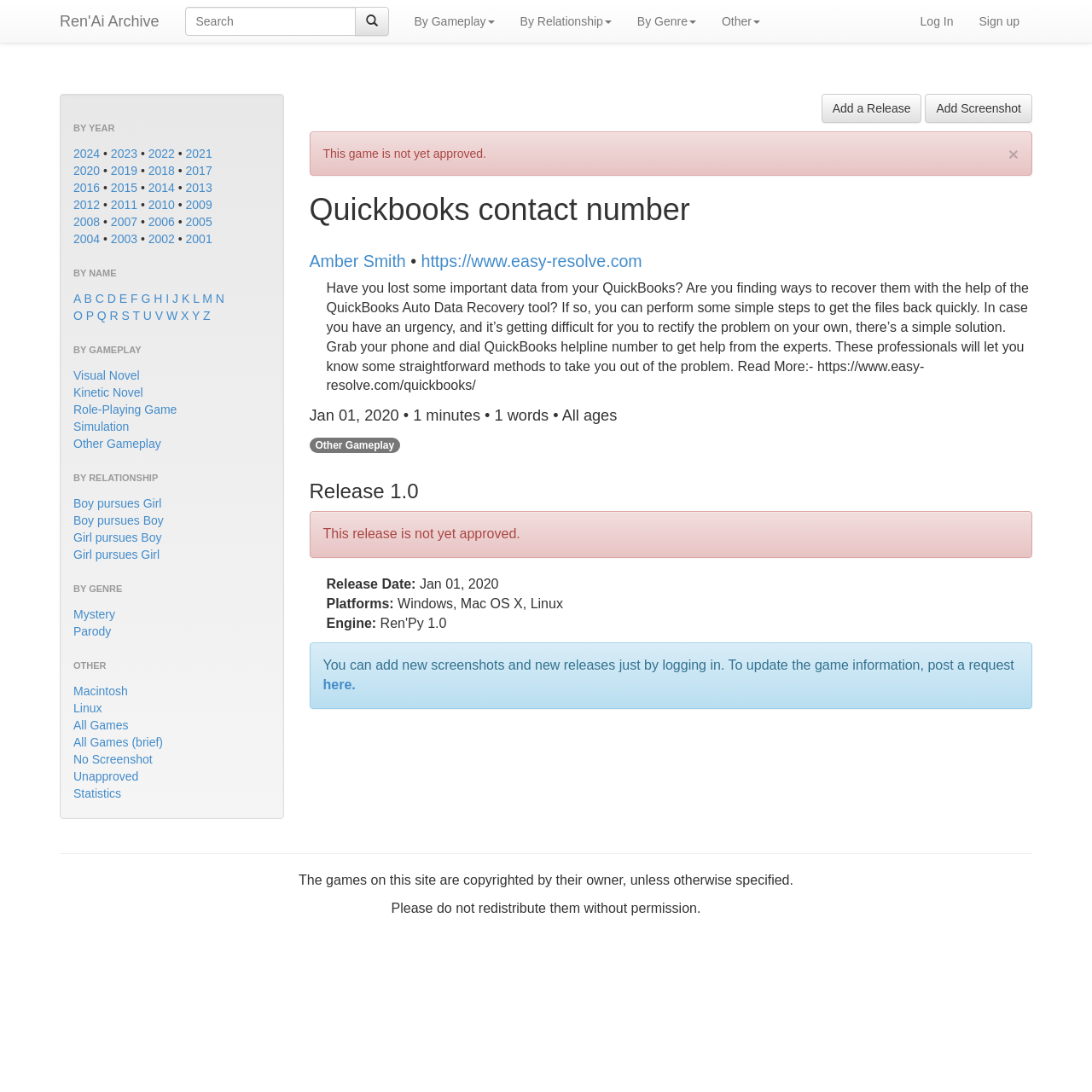Respond to the question below with a single word or phrase:
What types of relationships are categorized on the webpage?

Boy-Girl, Boy-Boy, Girl-Boy, Girl-Girl